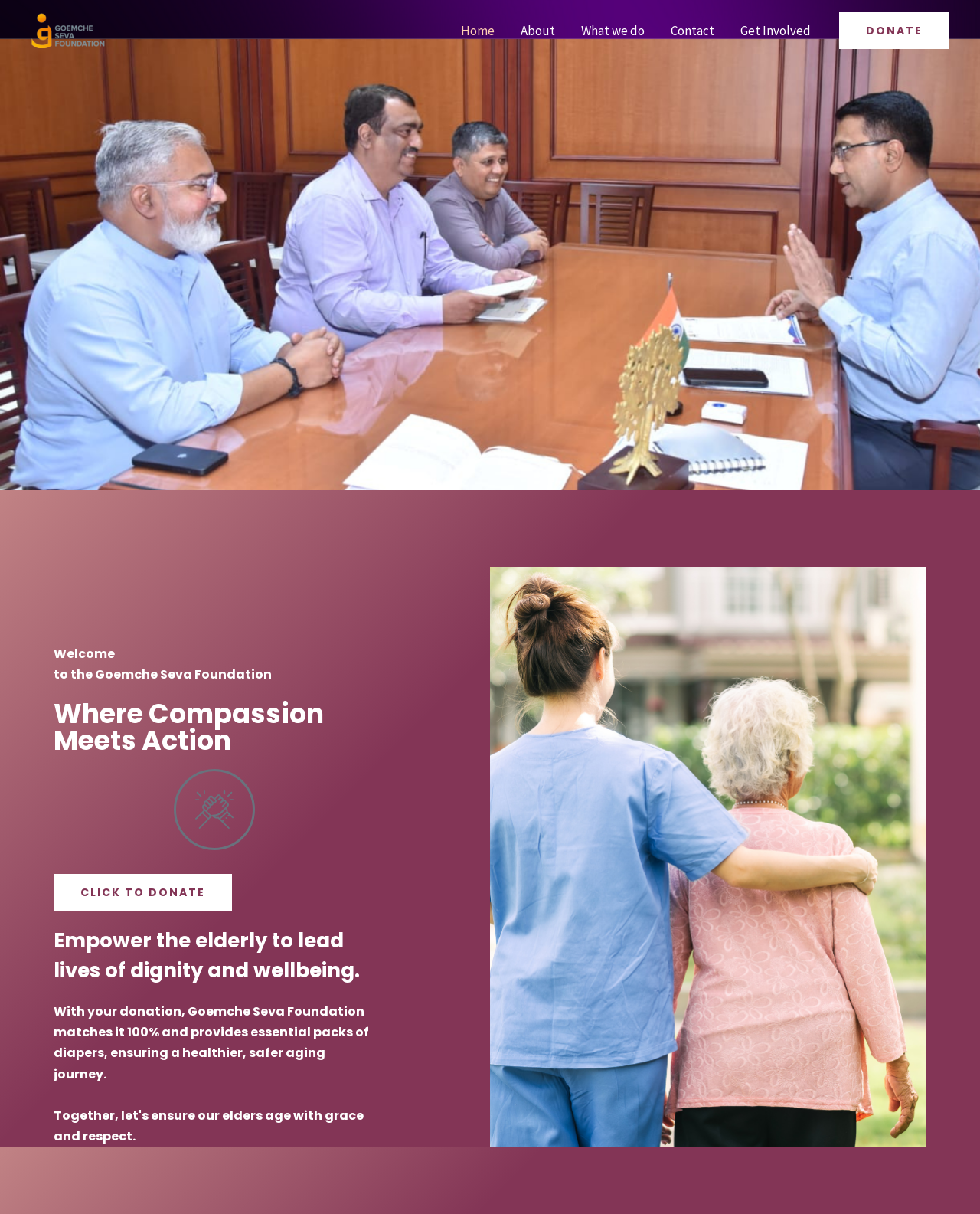What is the focus of the organization's elderly empowerment program?
Respond to the question with a single word or phrase according to the image.

Dignity and wellbeing